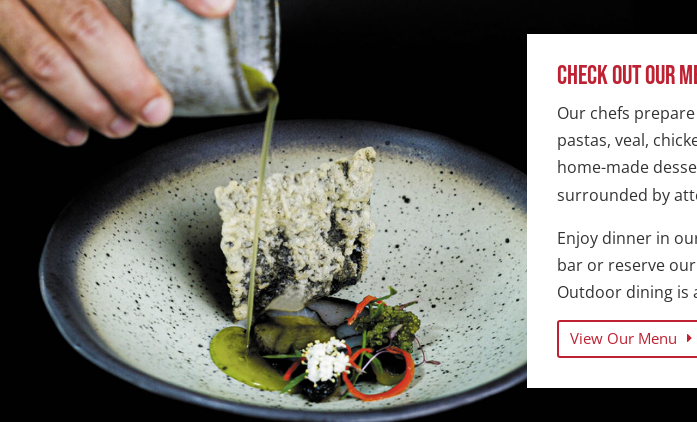What type of cuisine does the restaurant offer?
Based on the image, provide a one-word or brief-phrase response.

Italian